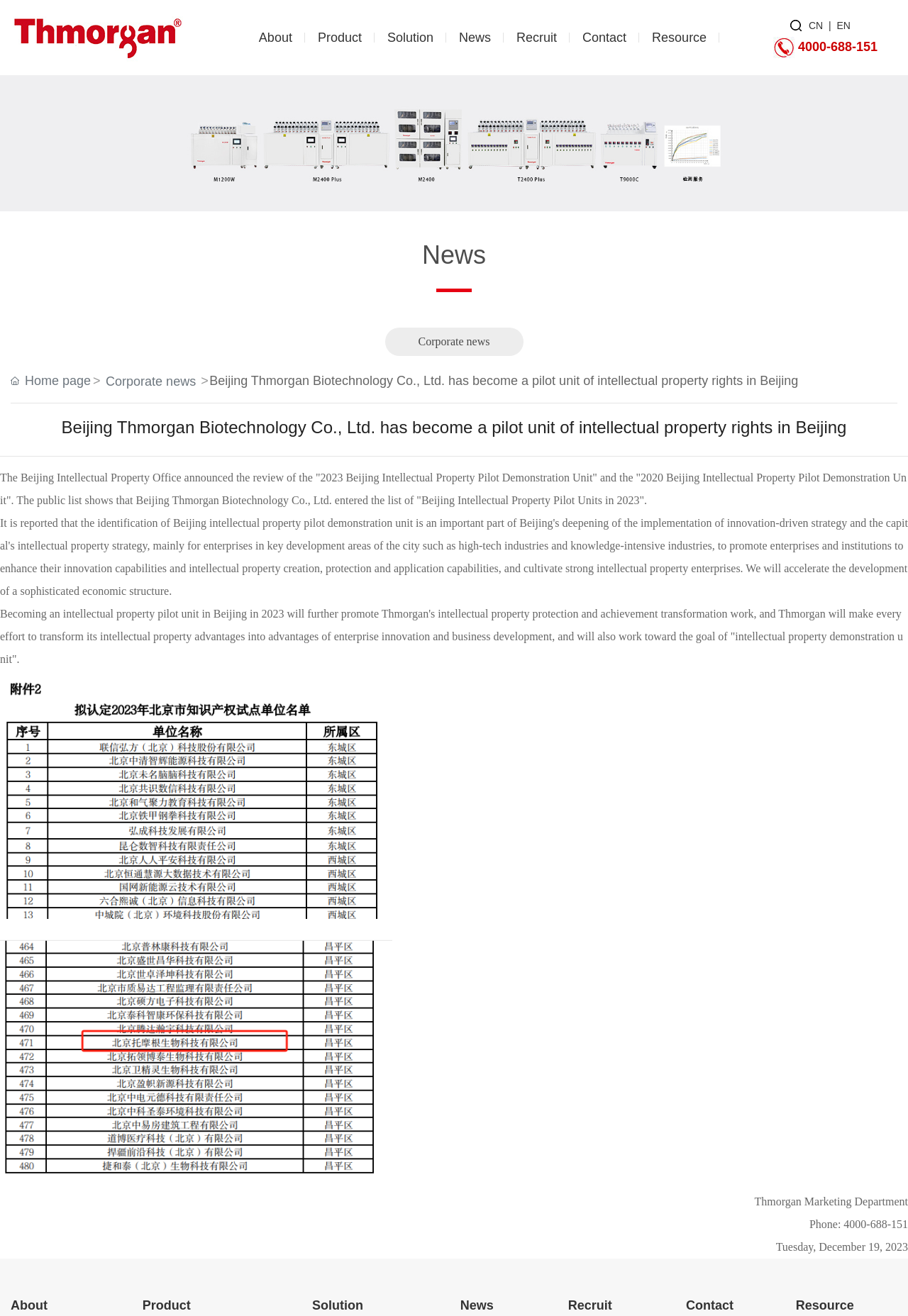Explain in detail what you observe on this webpage.

The webpage is about Beijing Thmorgan Biotechnology Co., Ltd, a high-tech enterprise founded in 2006. At the top left corner, there is a logo of the company with a link to the homepage. Below the logo, there are seven navigation links: "About", "Product", "Solution", "News", "Recruit", "Contact", and "Resource". These links are aligned horizontally and take up about half of the screen width.

On the top right corner, there is a search bar with a magnifying glass icon and a language selection option with links to "CN" and "EN" languages. Next to the language selection, there is a phone number "4000-688-151" with a "TEL" icon.

The main content of the webpage is divided into three sections. The first section is a news article with a title "Beijing Thmorgan Biotechnology Co., Ltd. has become a pilot unit of intellectual property rights in Beijing". Below the title, there is a horizontal separator line. The article content is a long paragraph describing the company's achievement in intellectual property protection.

The second section is another news article with a title "Corporate news". This section is separated from the first section by a horizontal separator line. The article content is not provided.

The third section is a footer area with contact information. There is a phone number "4000-688-151" and an email address. The company's marketing department is credited at the bottom of the page, along with the current date "Tuesday, December 19, 2023".

Throughout the webpage, there are several images, including the company logo, search icon, language selection icons, and other decorative images. The overall layout is organized and easy to navigate.